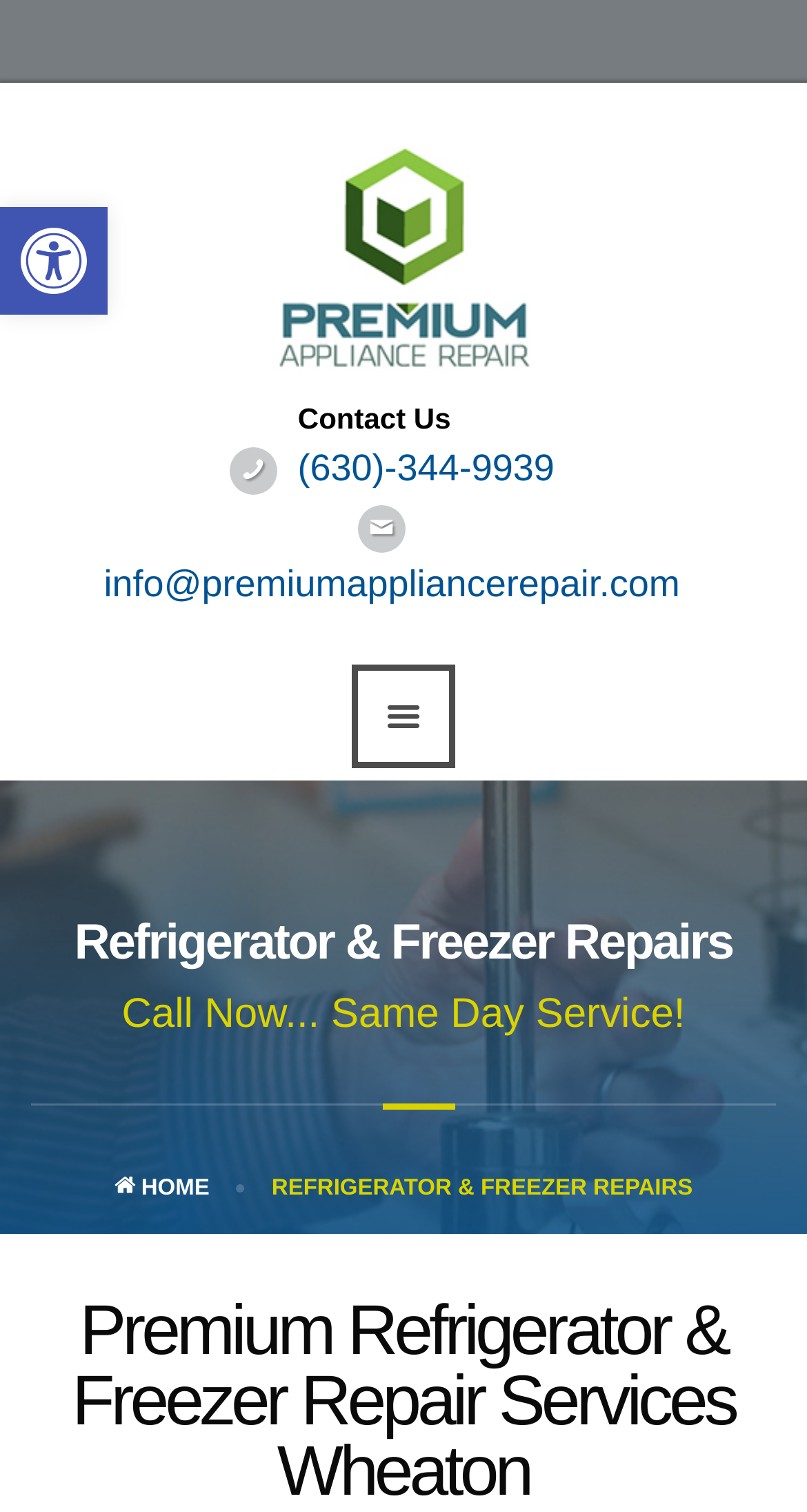Identify and generate the primary title of the webpage.

Refrigerator & Freezer Repairs